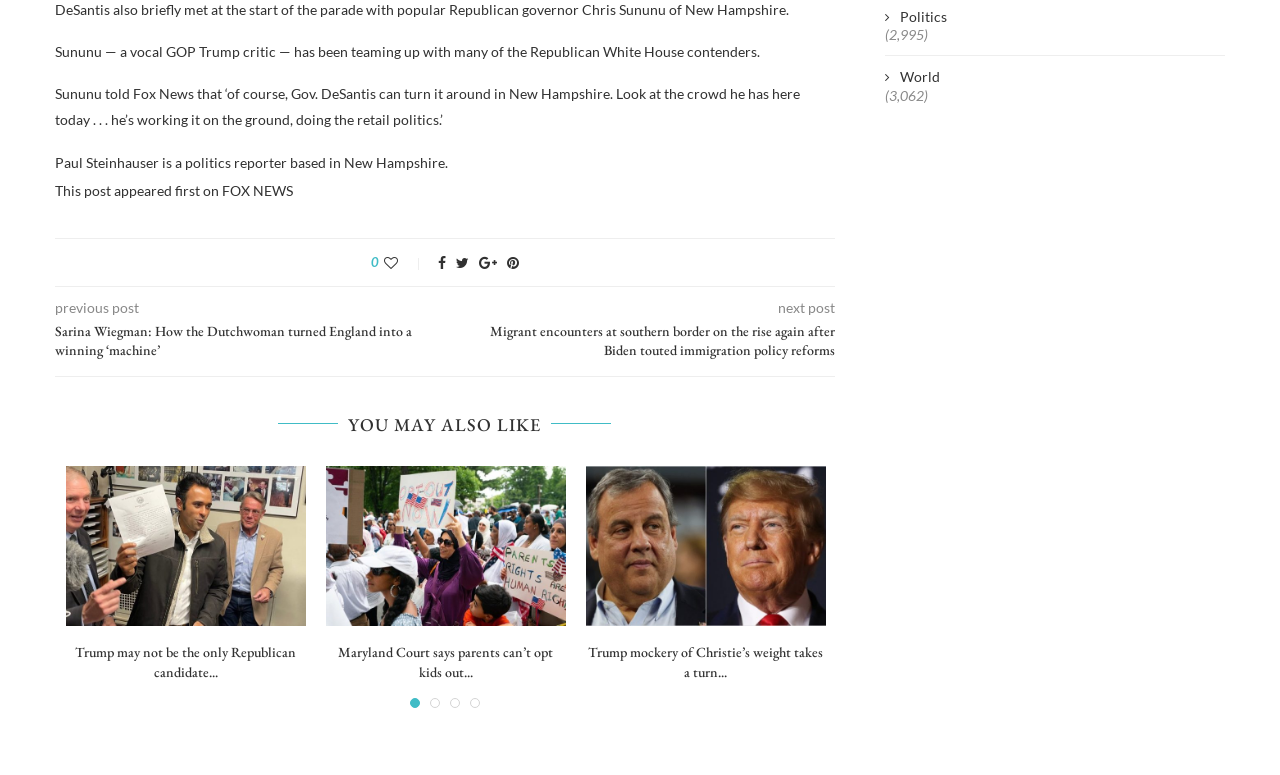Who is the author of the article?
Could you please answer the question thoroughly and with as much detail as possible?

I found the author's name by looking at the StaticText element with ID 348, which contains the text 'Paul Steinhauser is a politics reporter based in New Hampshire.' This suggests that Paul Steinhauser is the author of the article.